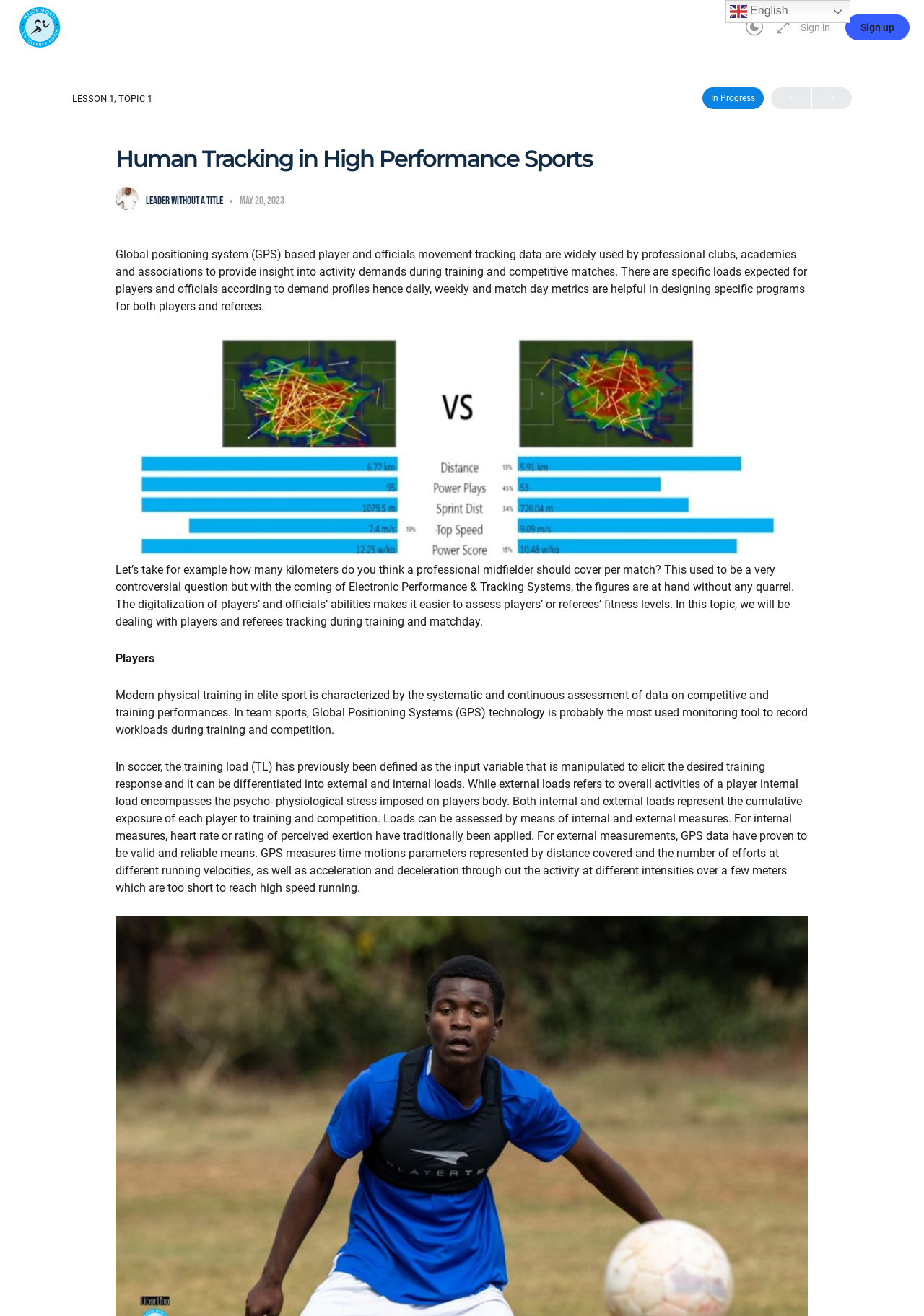Please give a short response to the question using one word or a phrase:
What is the title of the article?

Leader Without A Title